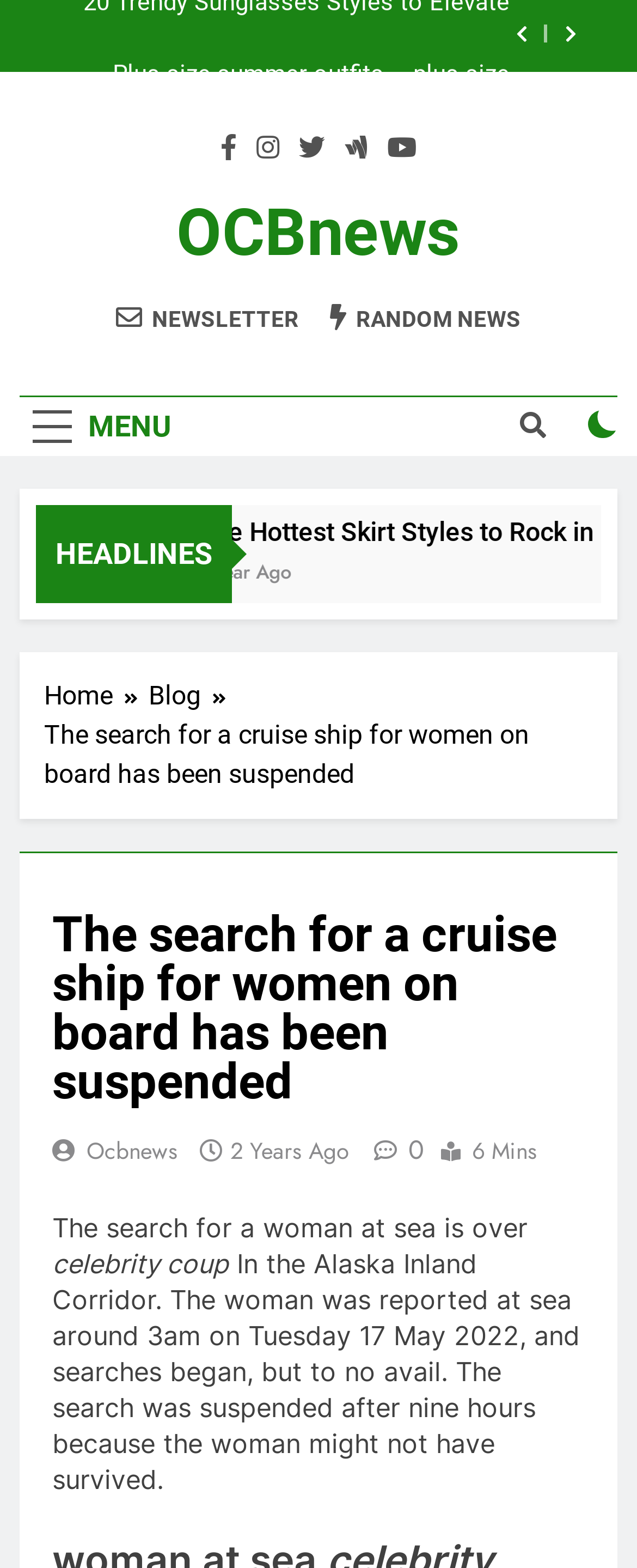What is the category of the article 'The Hottest Skirt Styles to Rock in 2023'?
Answer the question in as much detail as possible.

I determined the category by looking at the navigation section 'Breadcrumbs' which shows the path 'Home > Blog > ...', indicating that the article 'The Hottest Skirt Styles to Rock in 2023' belongs to the 'Blog' category.